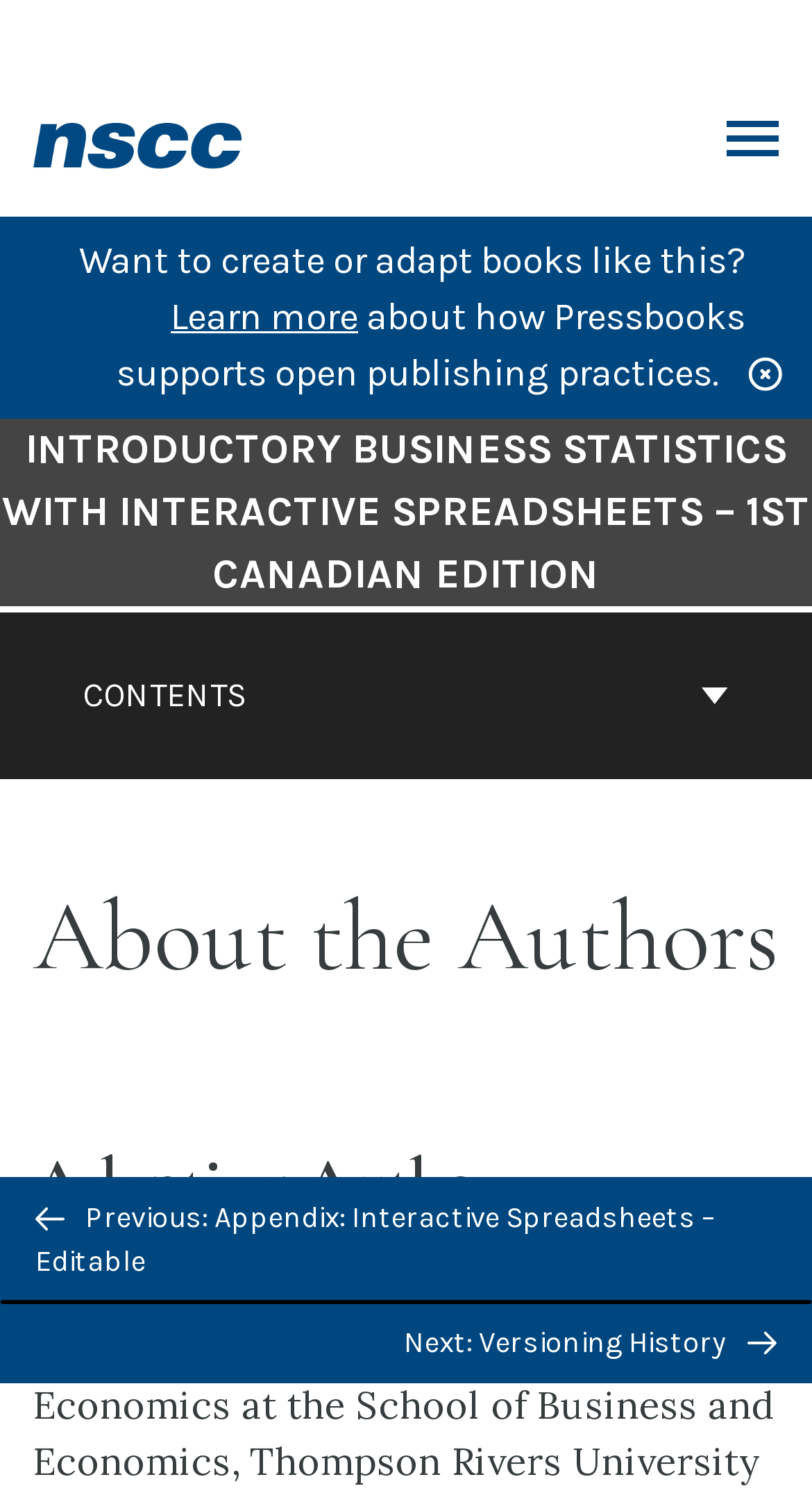How many navigation sections are there?
Based on the image, answer the question with a single word or brief phrase.

3